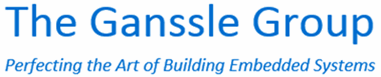Generate a detailed narrative of the image.

The image displays the logo of "The Ganssle Group," with the company name in a prominent blue font. Below the name, the tagline reads "Perfecting the Art of Building Embedded Systems," conveying the group's focus and expertise in the embedded systems field. The design emphasizes professionalism and technical proficiency, reflecting the company's commitment to delivering high-quality solutions in technology and engineering.